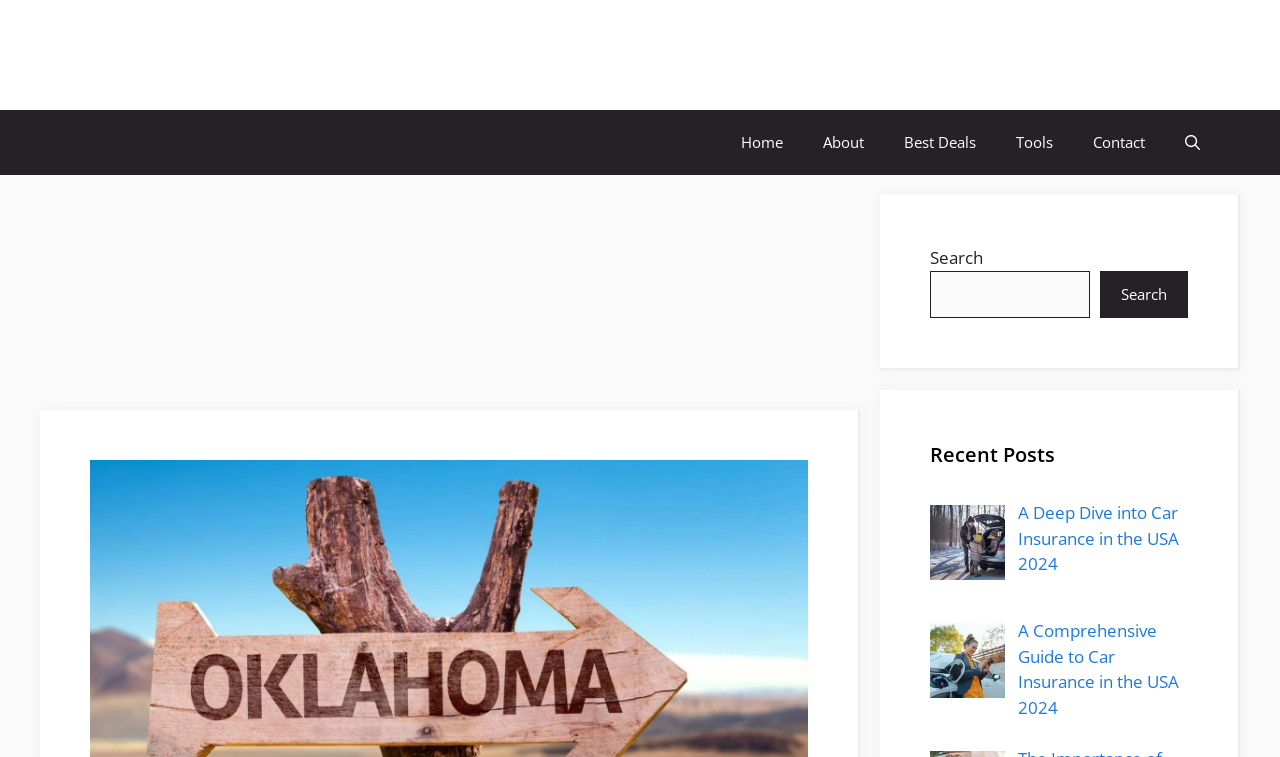Is there a search function on the webpage?
Using the image provided, answer with just one word or phrase.

Yes